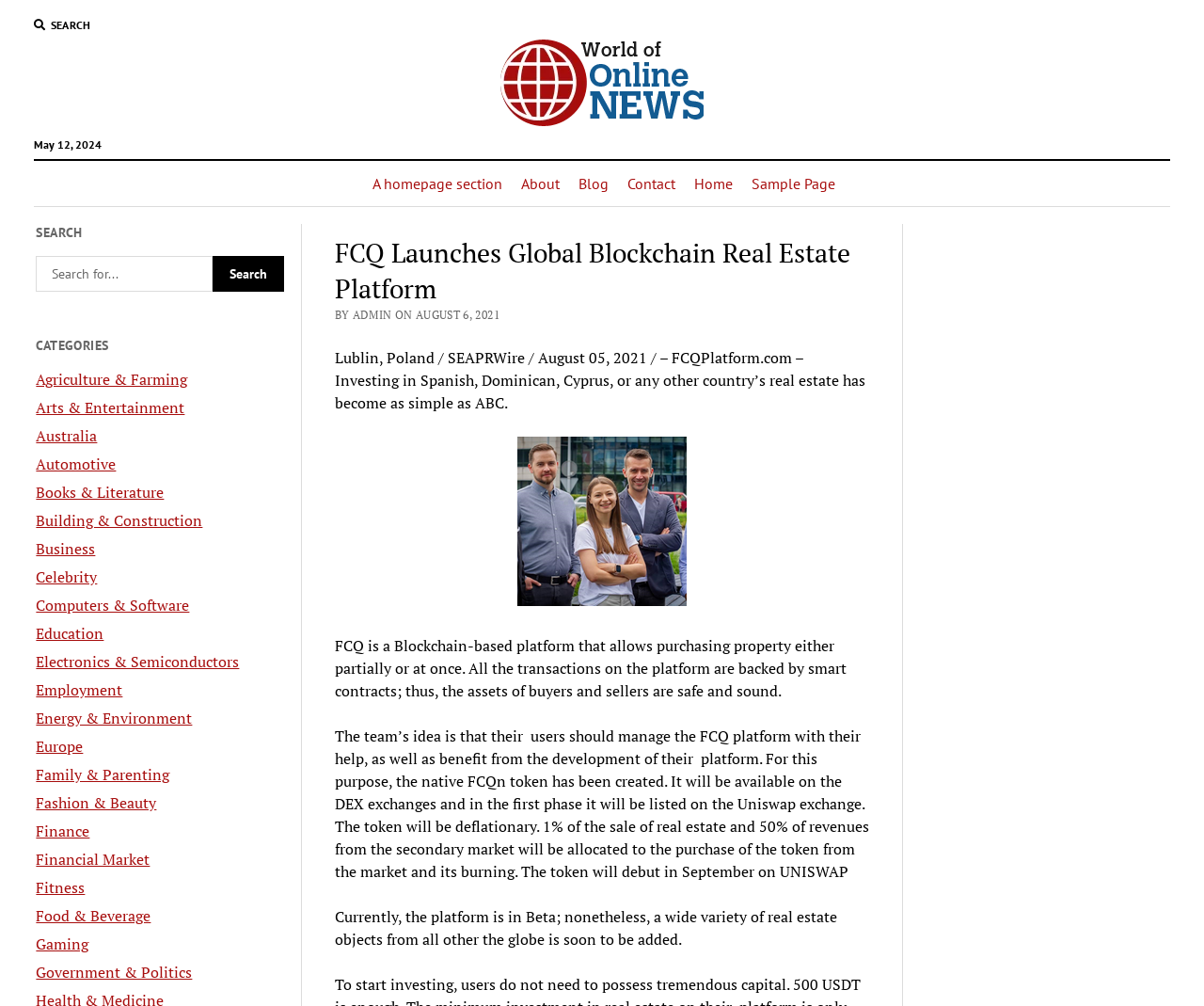Highlight the bounding box coordinates of the element that should be clicked to carry out the following instruction: "Click on the 'About' link". The coordinates must be given as four float numbers ranging from 0 to 1, i.e., [left, top, right, bottom].

[0.423, 0.16, 0.474, 0.205]